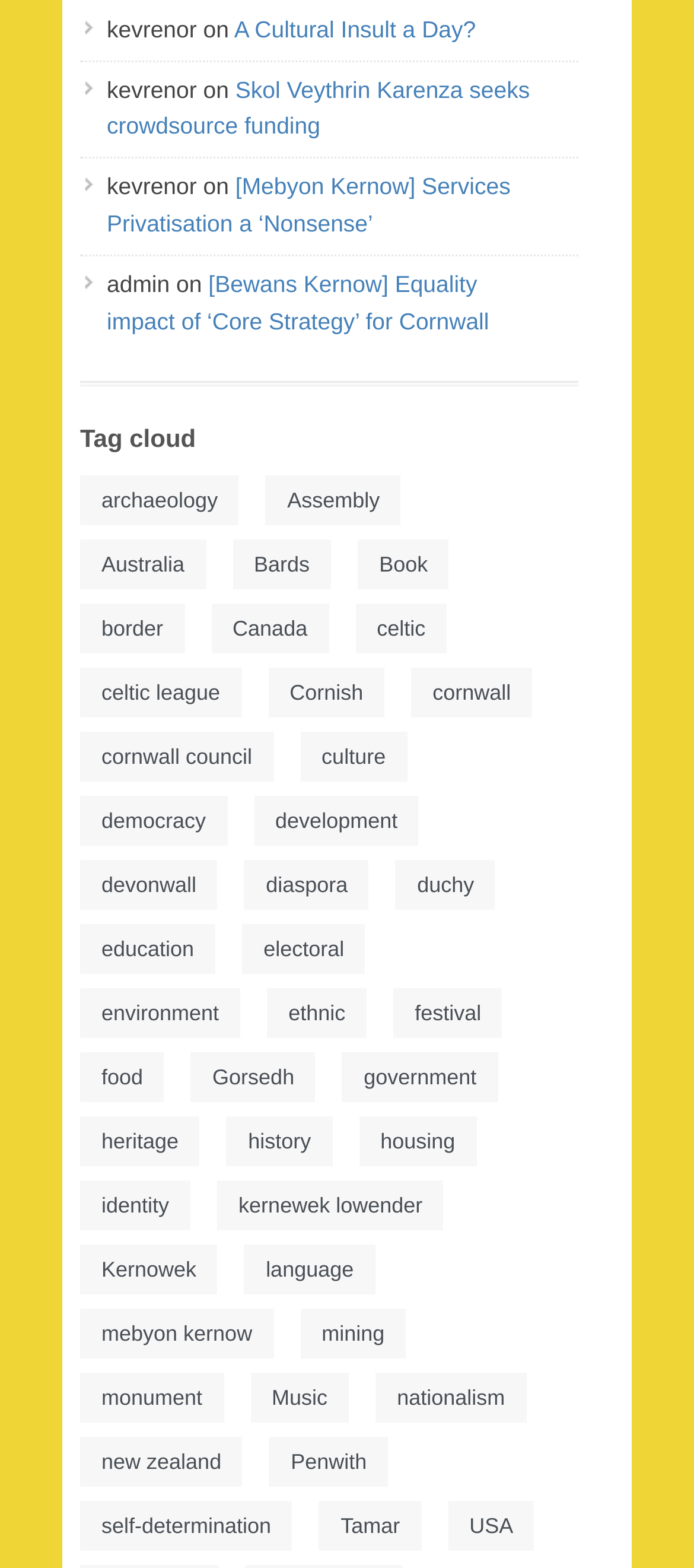What is the topic with the most items in the 'Tag cloud' section?
Using the image as a reference, answer with just one word or a short phrase.

identity